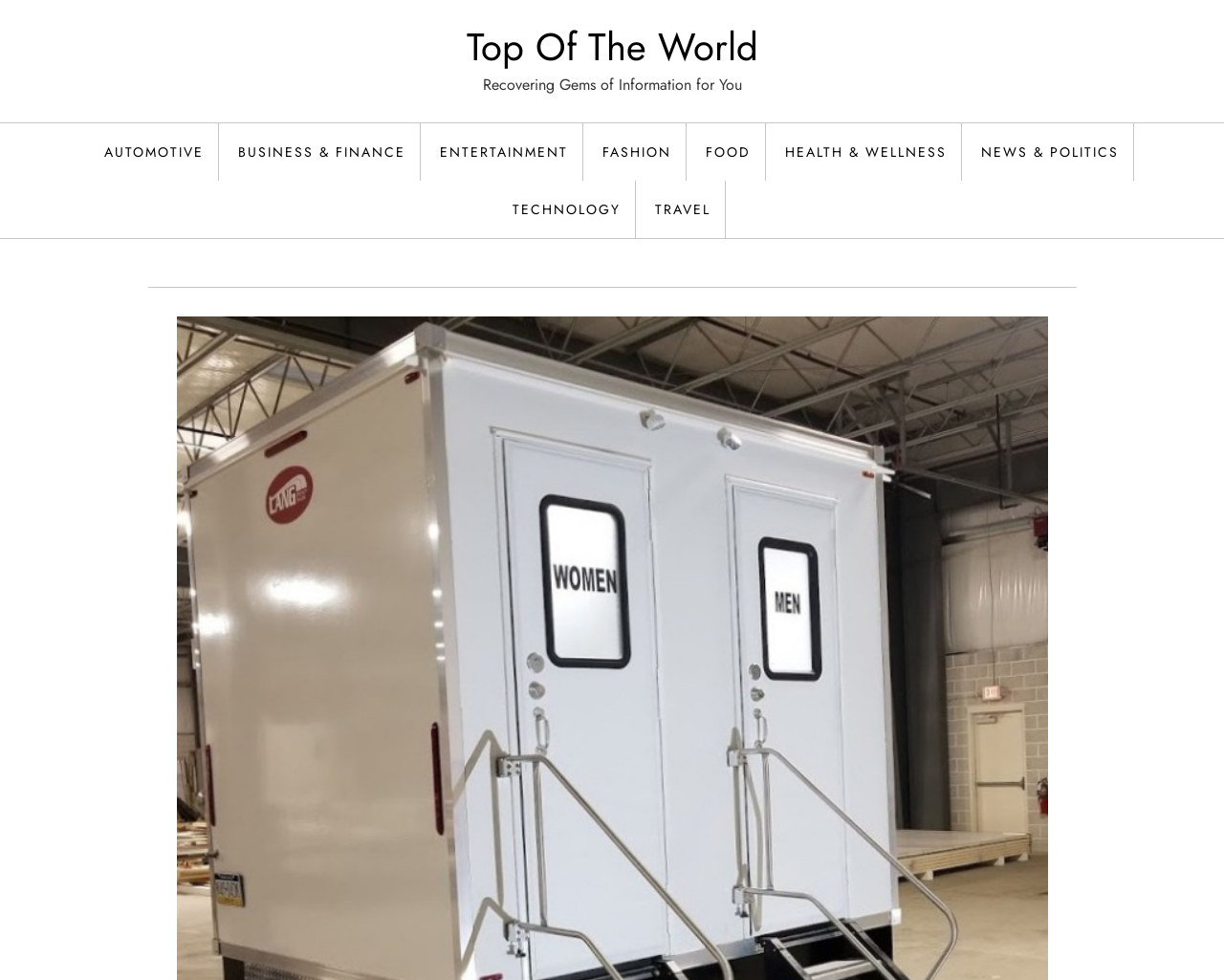Could you indicate the bounding box coordinates of the region to click in order to complete this instruction: "Browse TRAVEL".

[0.523, 0.184, 0.593, 0.243]